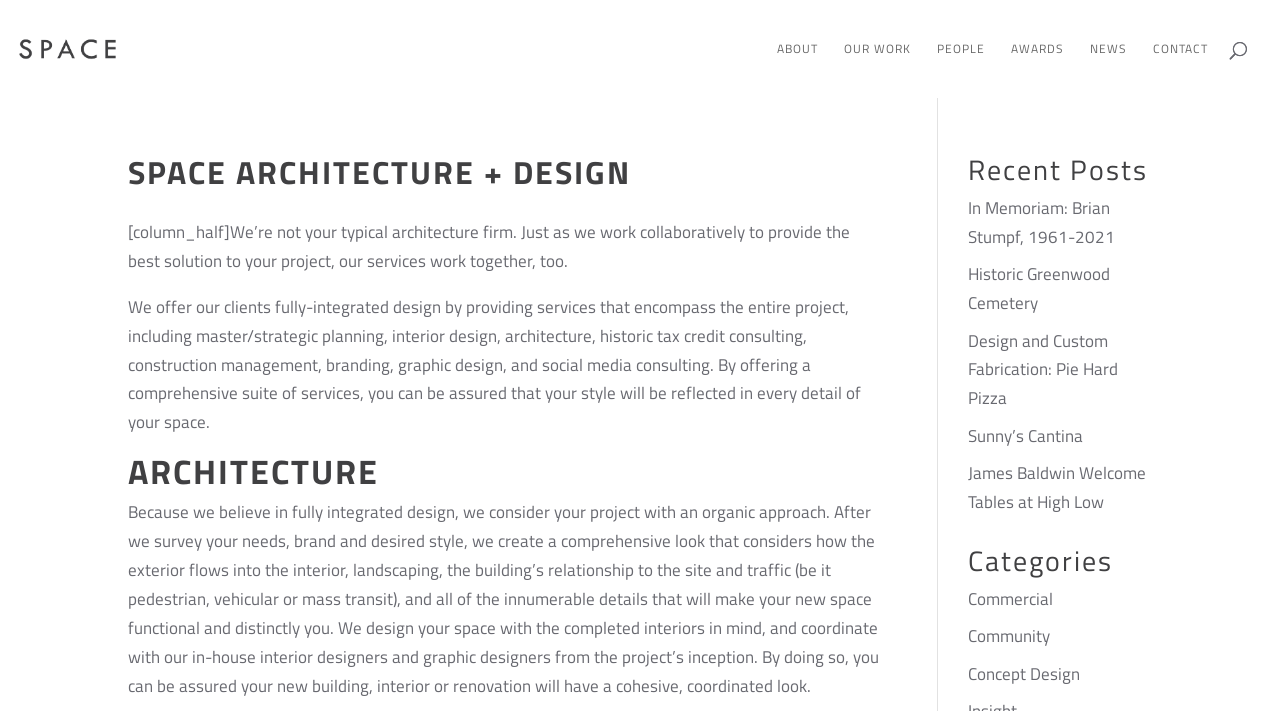Answer this question using a single word or a brief phrase:
What services does the firm offer?

Fully-integrated design services